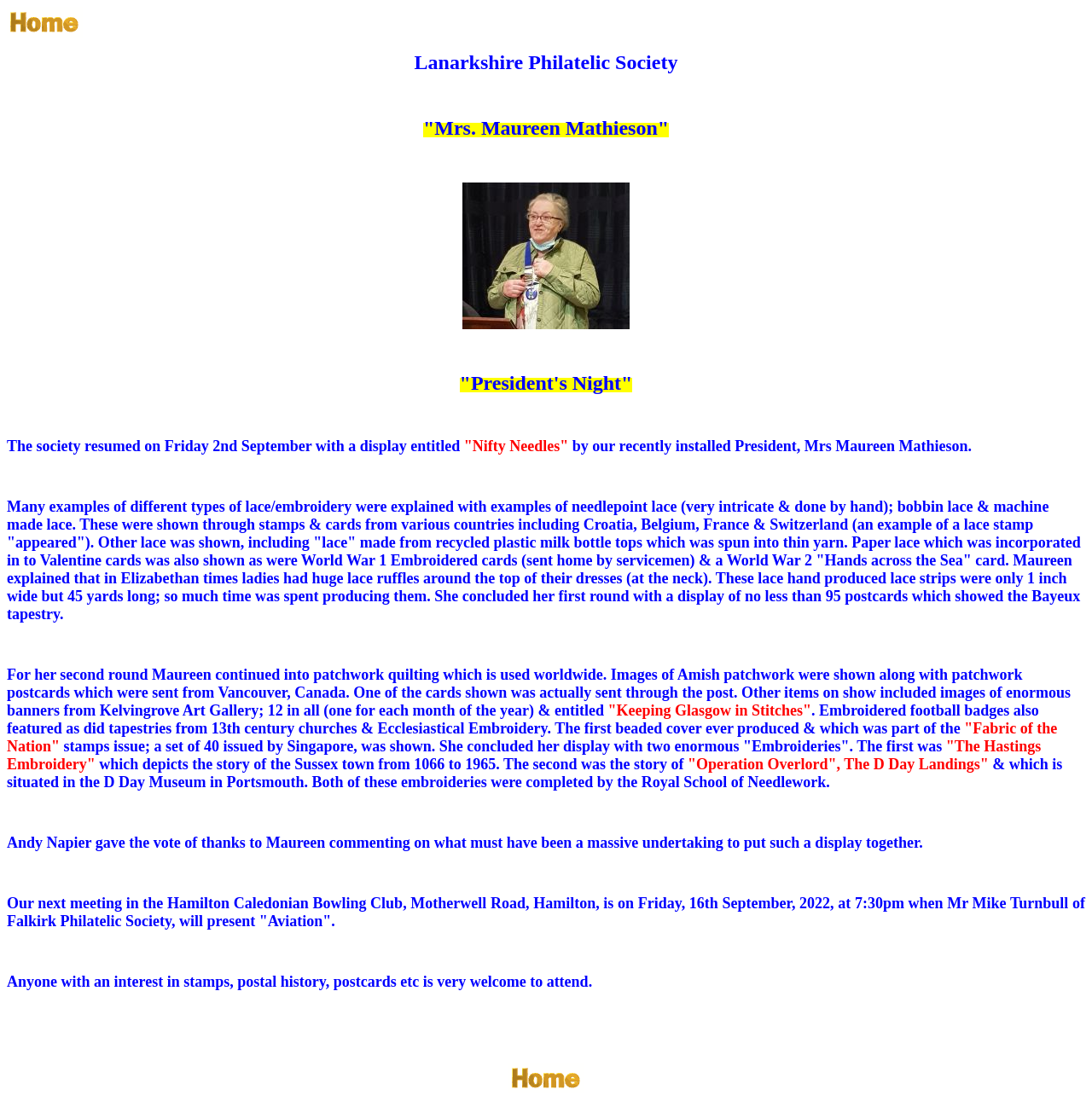Respond to the question below with a concise word or phrase:
What is the topic of the presentation by Mr Mike Turnbull of Falkirk Philatelic Society?

Aviation